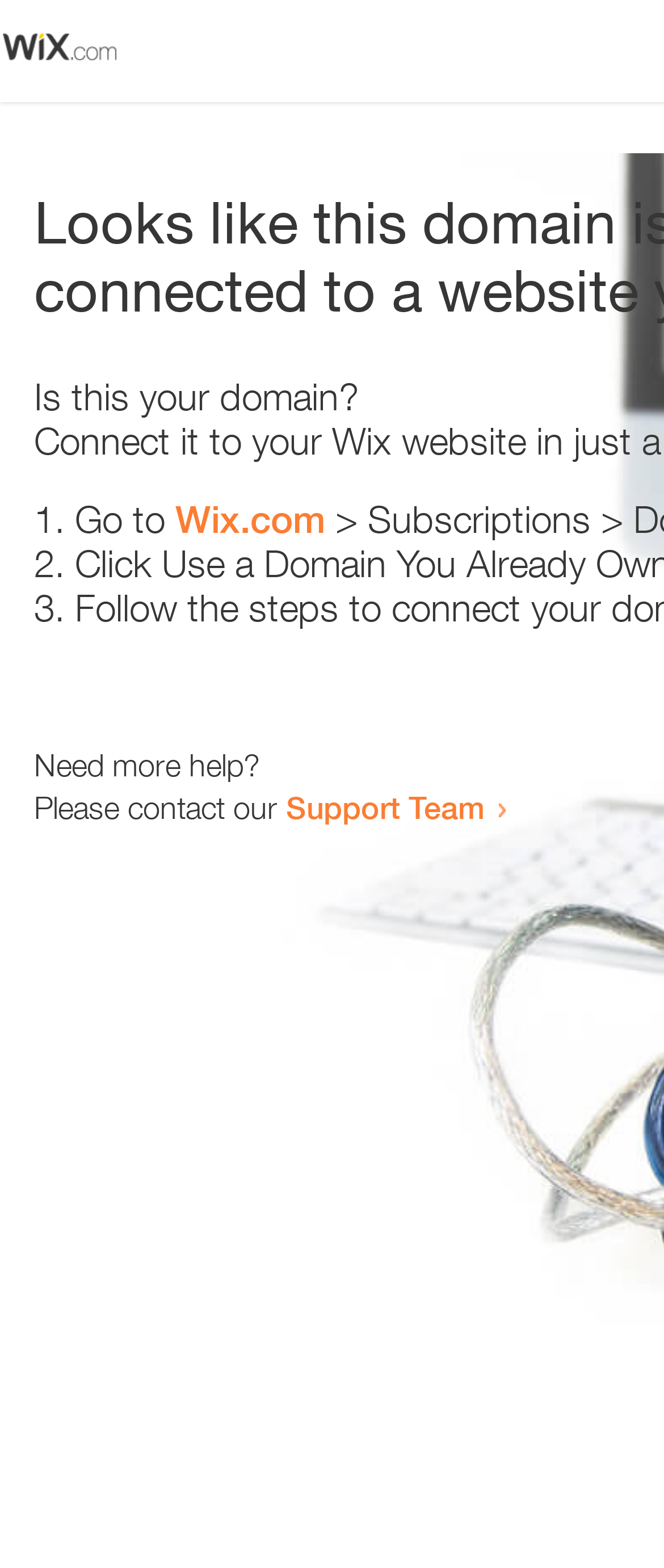How many text elements are present? Observe the screenshot and provide a one-word or short phrase answer.

5